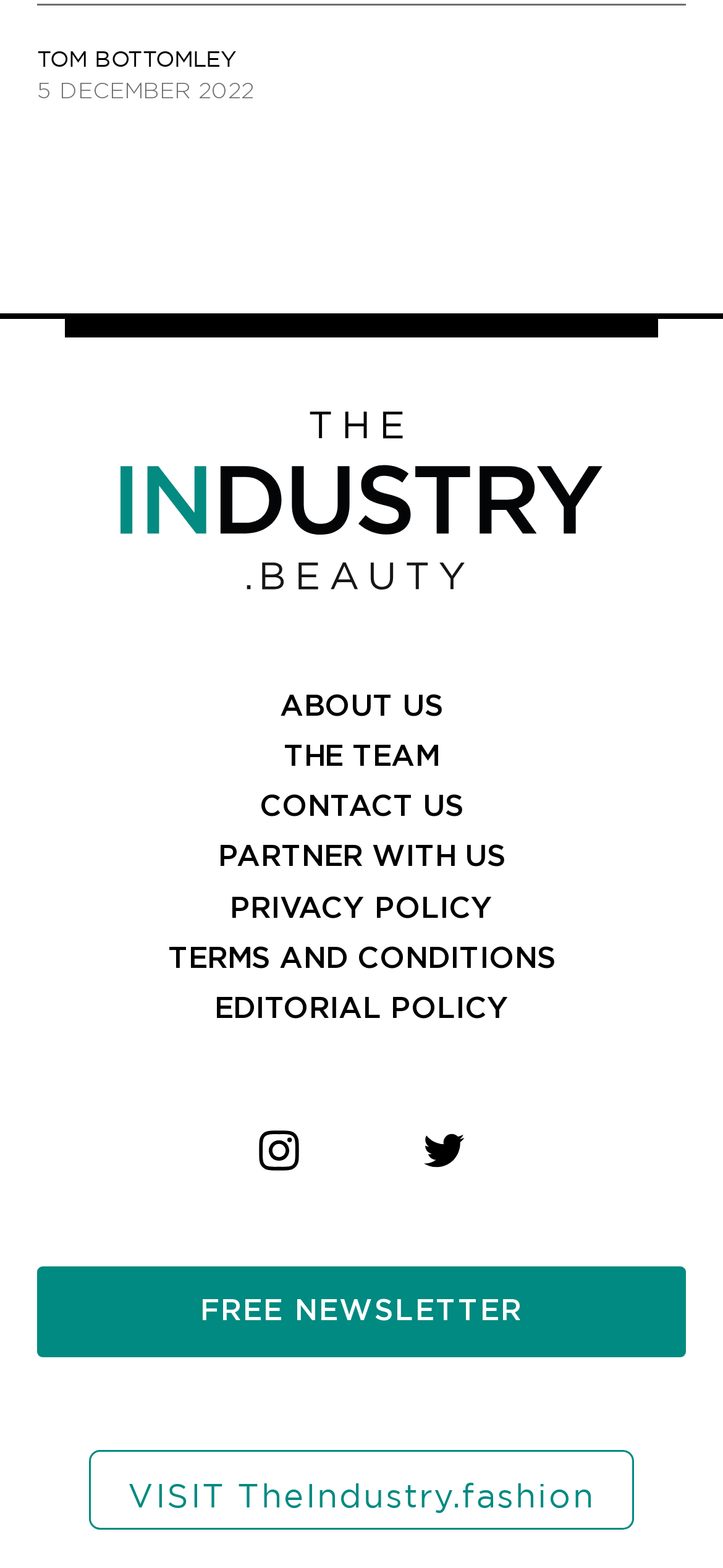Please identify the bounding box coordinates of the area I need to click to accomplish the following instruction: "Subscribe to FREE NEWSLETTER".

[0.051, 0.808, 0.949, 0.866]